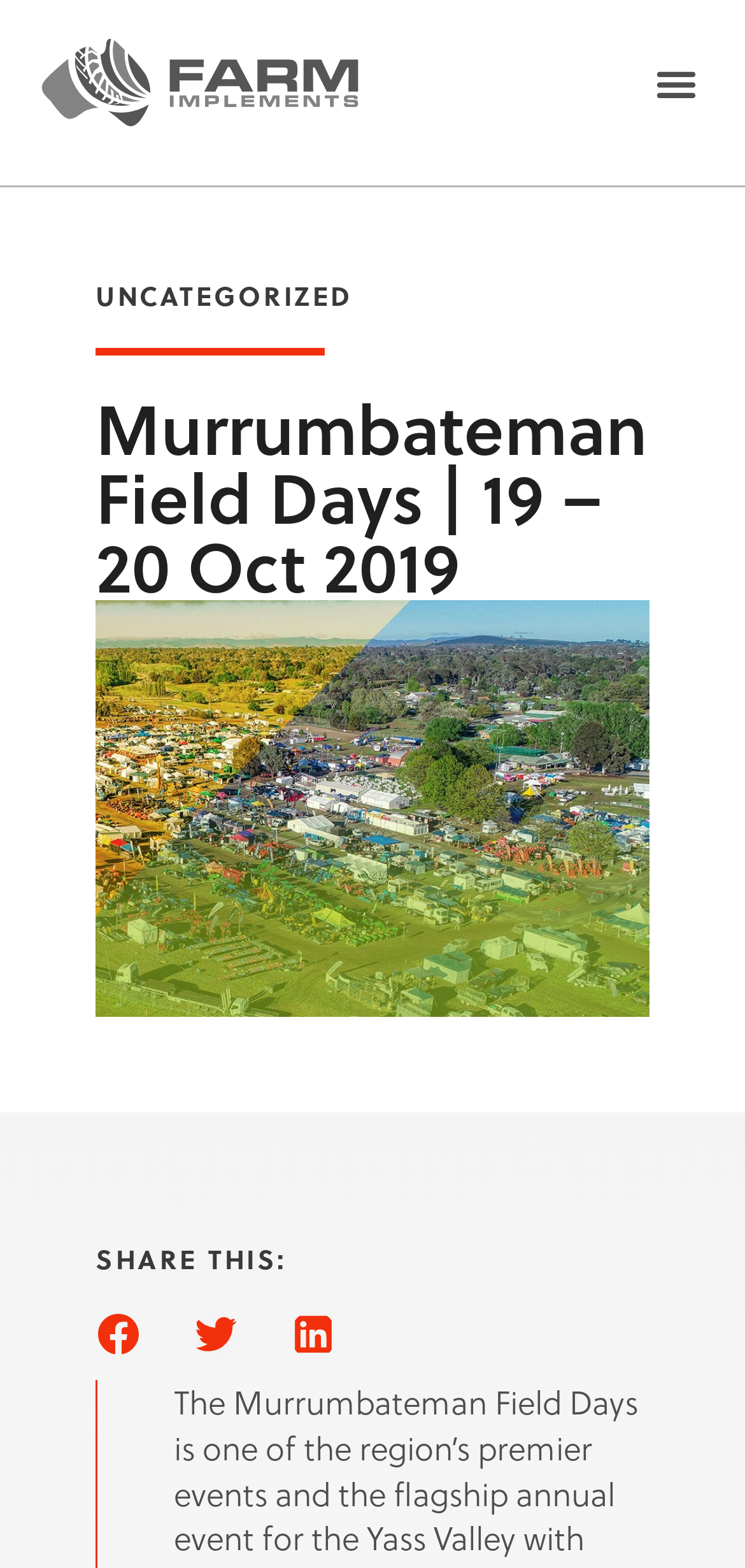What is the category of the webpage content?
Based on the image, answer the question with as much detail as possible.

I looked at the heading 'UNCATEGORIZED' which is located at the top of the webpage, and found that the category of the webpage content is uncategorized.